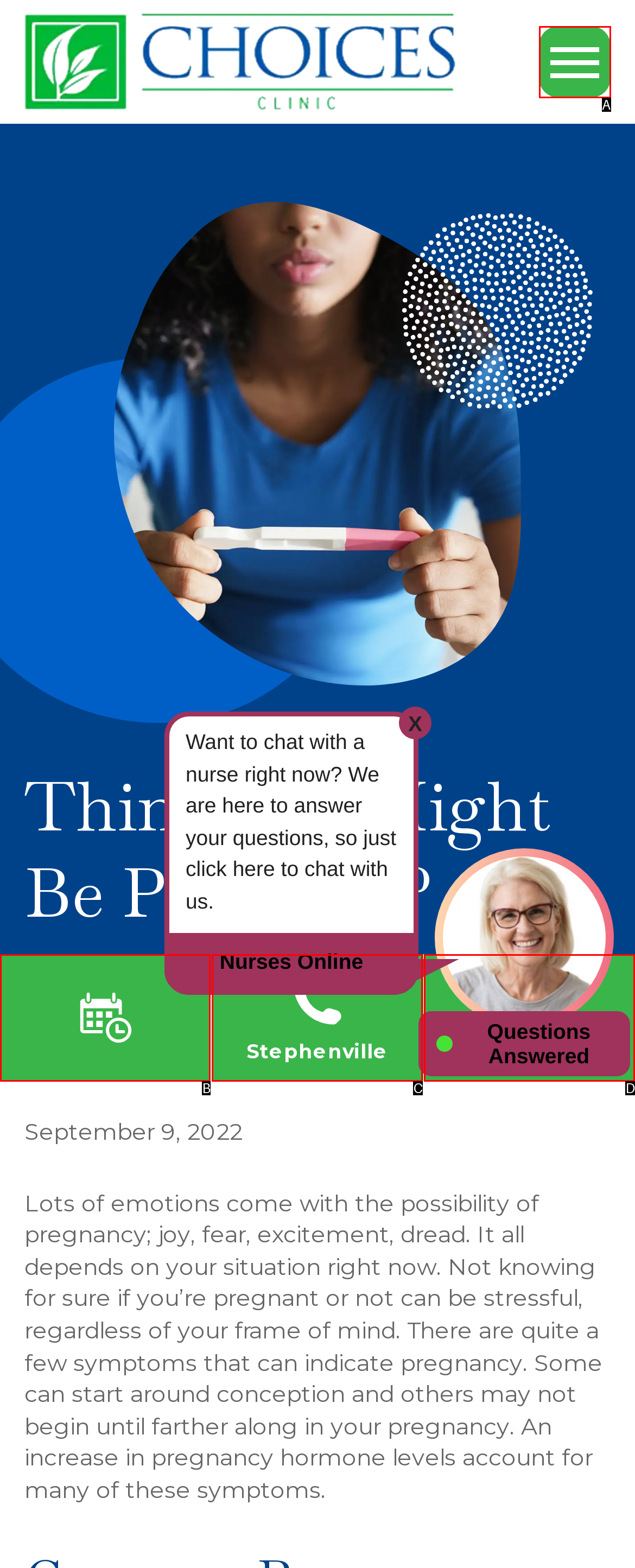From the description: Stephenville, identify the option that best matches and reply with the letter of that option directly.

C